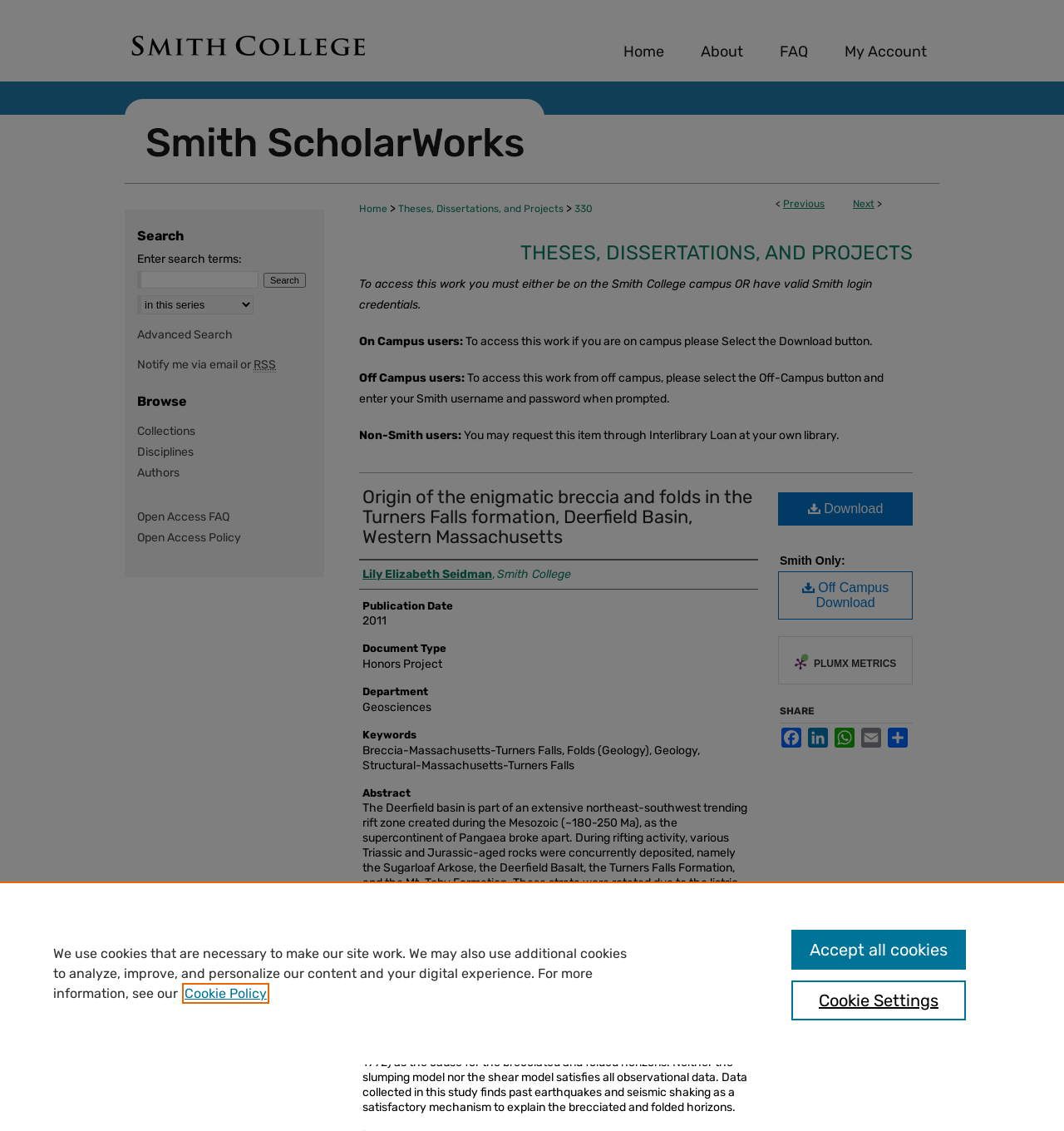Kindly determine the bounding box coordinates for the clickable area to achieve the given instruction: "Click the Download button".

[0.731, 0.435, 0.858, 0.465]